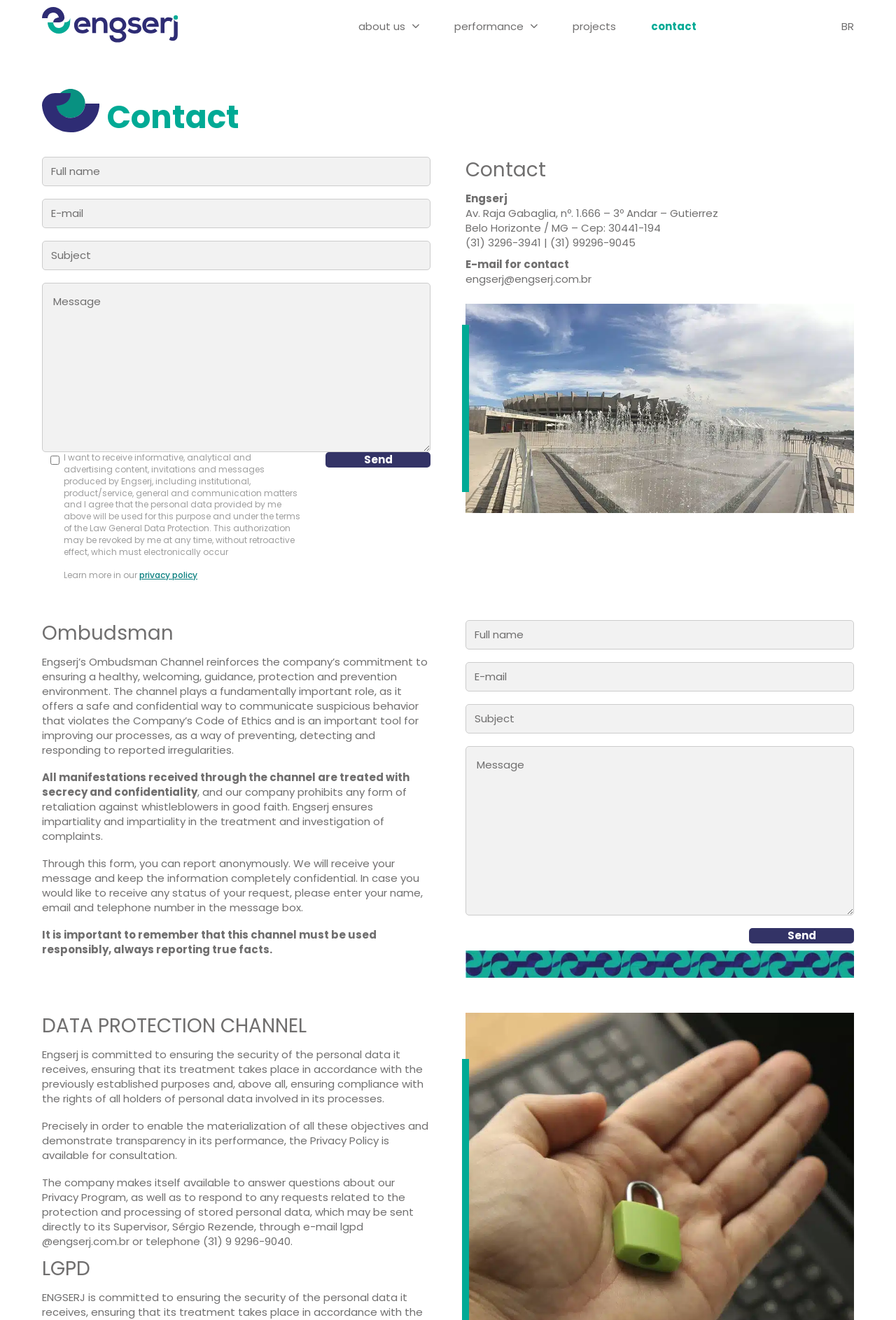Analyze and describe the webpage in a detailed narrative.

The webpage is a contact page for Engserj Projetos e Engenharia, a Brazilian company. At the top, there is a navigation menu with links to "About Us", "Performance", "Projects", and "Contact". On the top-right corner, there is a language selection option with a link to "BR".

The main content of the page is divided into two sections. The left section has a heading "Contact" and contains a contact form with fields for full name, email, subject, and message. Below the form, there is a checkbox to agree to receive informative content and a link to the company's privacy policy. 

The right section also has a heading "Contact" and displays the company's address, phone numbers, and email address. Below this information, there is a figure, likely an image or a logo.

Further down the page, there are three sections with headings "Ombudsman", "DATA PROTECTION CHANNEL", and "LGPD". The "Ombudsman" section explains the company's commitment to ensuring a healthy and welcoming environment and provides a channel for reporting suspicious behavior. The "DATA PROTECTION CHANNEL" section discusses the company's commitment to ensuring the security of personal data and provides information on how to contact the company's Supervisor for questions about the Privacy Program. The "LGPD" section appears to be a brief introduction to the company's LGPD (General Data Protection Law) policy.

Throughout the page, there are several buttons, including "About Us Sub menu", "Performance Sub menu", "Send" buttons for the contact forms, and a "Learn more" link to the privacy policy.